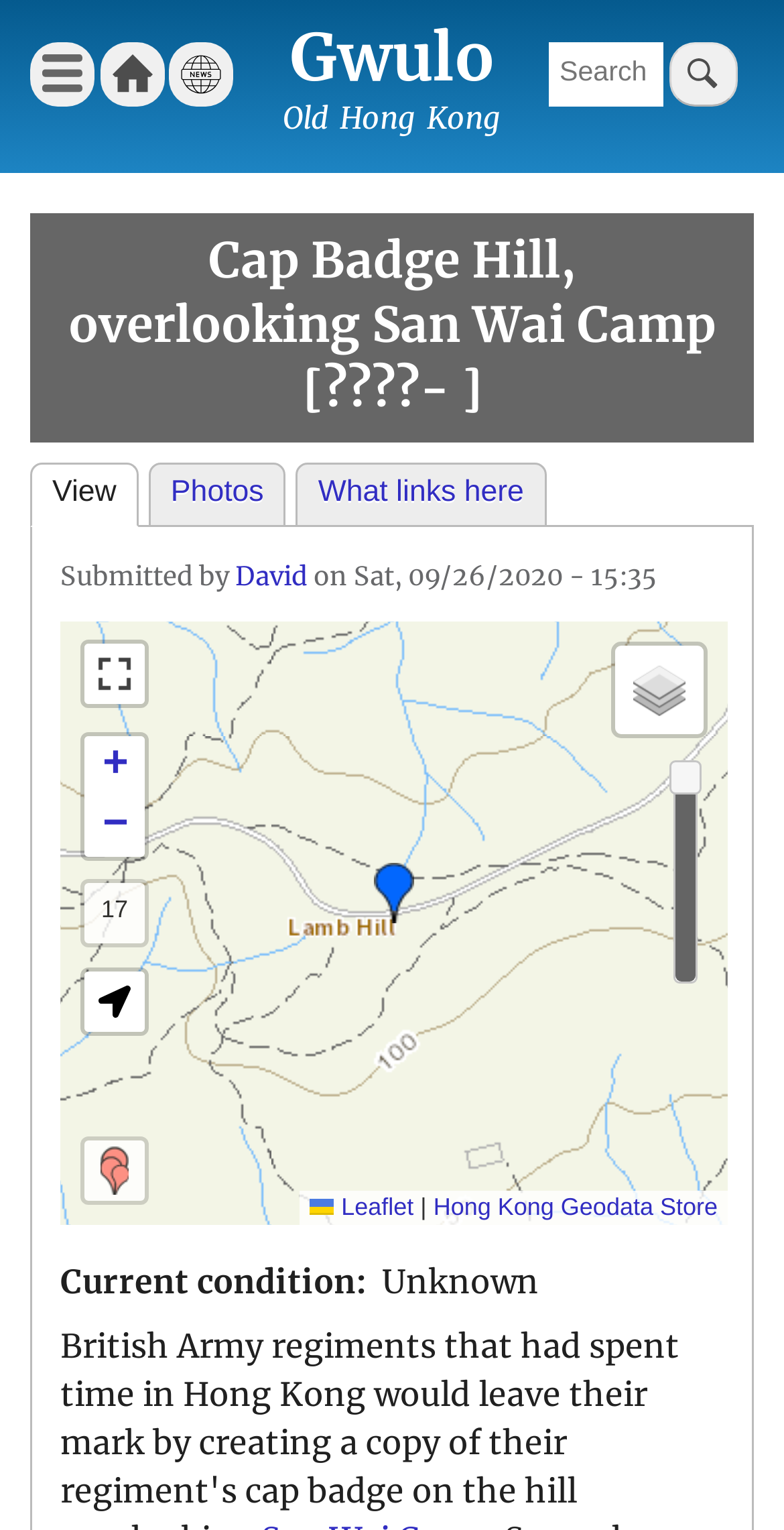Give a short answer to this question using one word or a phrase:
What is the name of the hill?

Cap Badge Hill